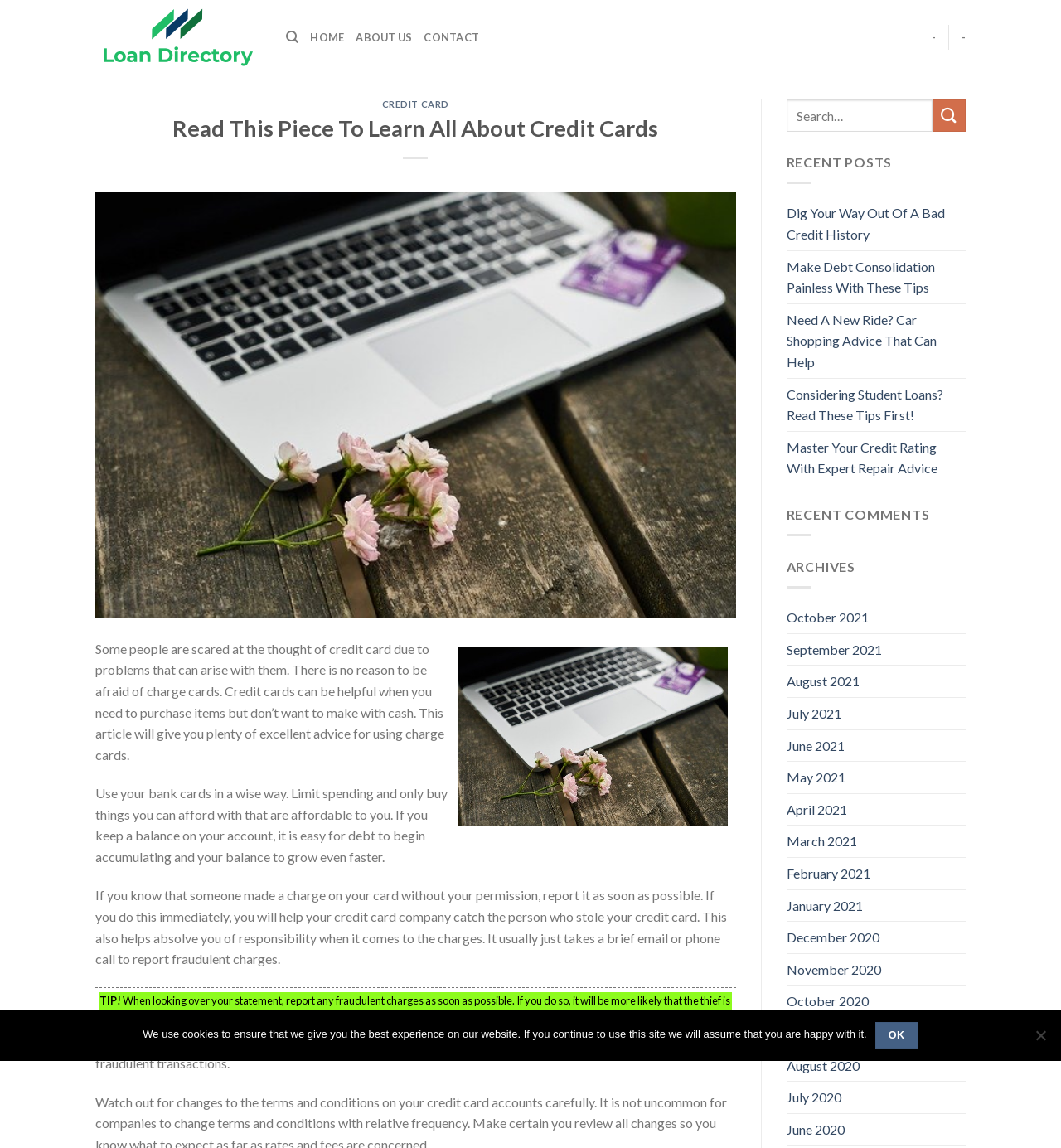What is the advice for using credit cards wisely?
Answer the question using a single word or phrase, according to the image.

Limit spending and only buy affordable things